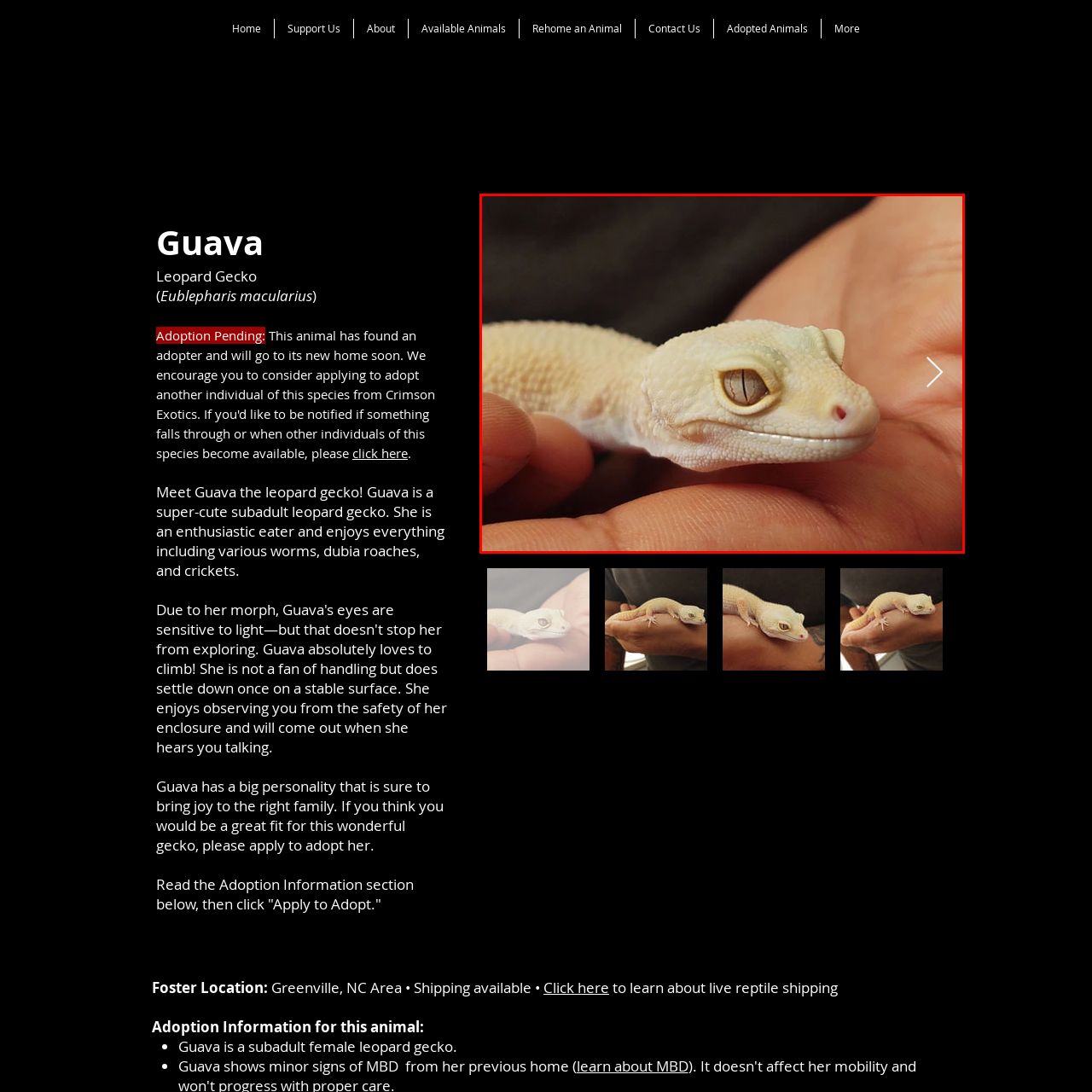Observe the content inside the red rectangle and respond to the question with one word or phrase: 
What is Guava's personality like?

Friendly